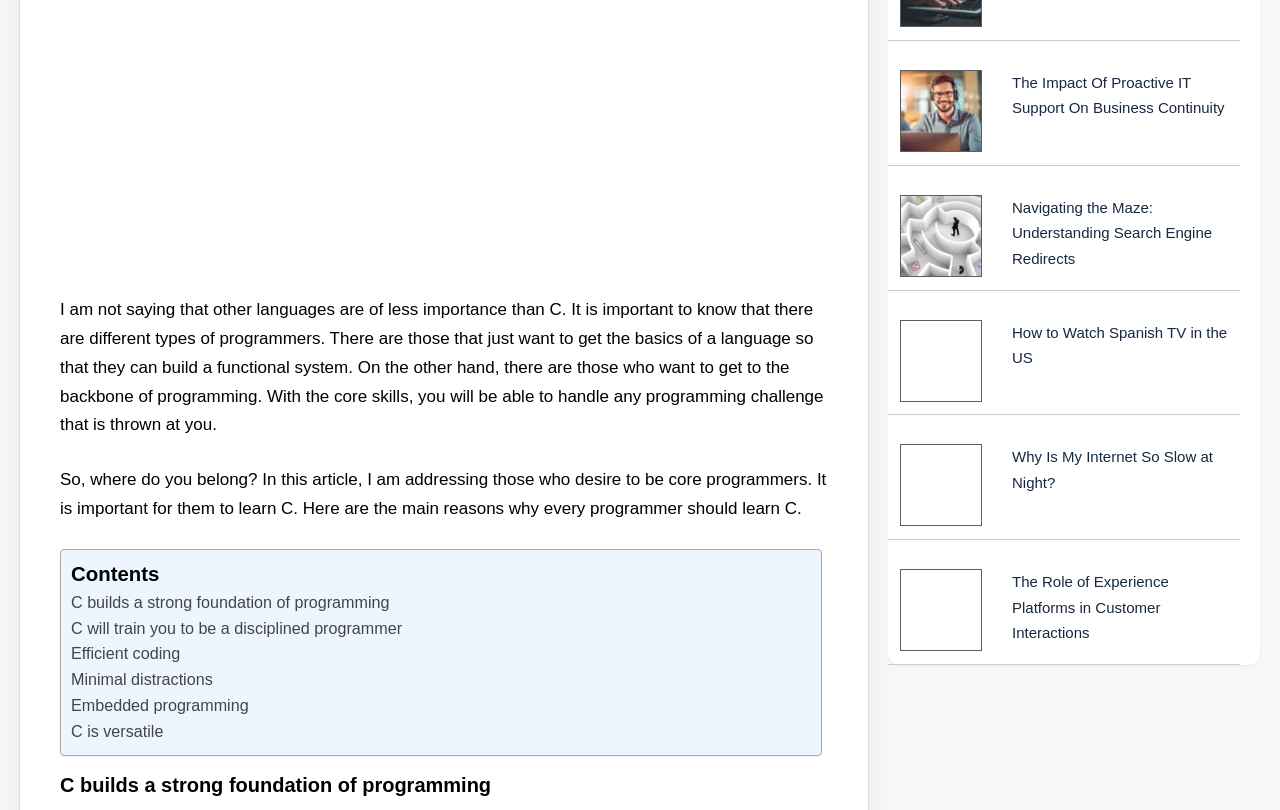Find the bounding box coordinates for the area that should be clicked to accomplish the instruction: "Read the article 'The Role of Experience Platforms in Customer Interactions'".

[0.791, 0.703, 0.959, 0.797]